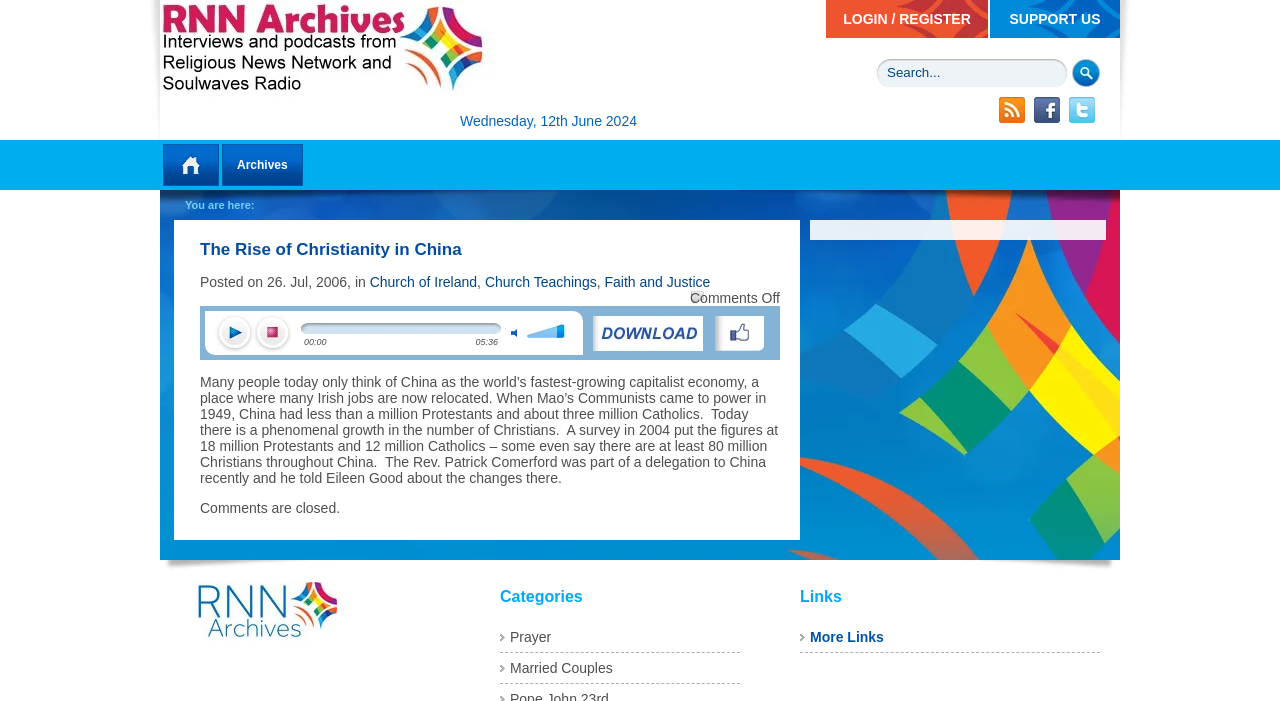What is the date of the article?
Please craft a detailed and exhaustive response to the question.

I found the date of the article by looking at the static text element that says 'Posted on 26. Jul, 2006, in...' which is located below the main heading of the webpage.